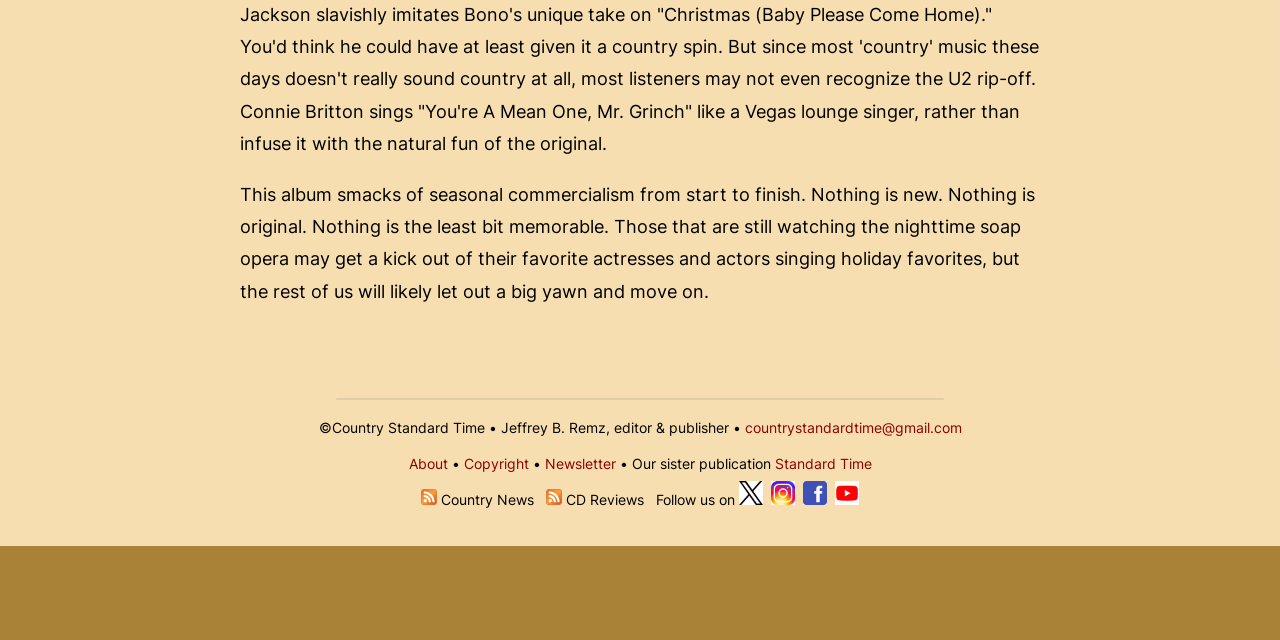Given the element description Newsletter, specify the bounding box coordinates of the corresponding UI element in the format (top-left x, top-left y, bottom-right x, bottom-right y). All values must be between 0 and 1.

[0.425, 0.712, 0.481, 0.738]